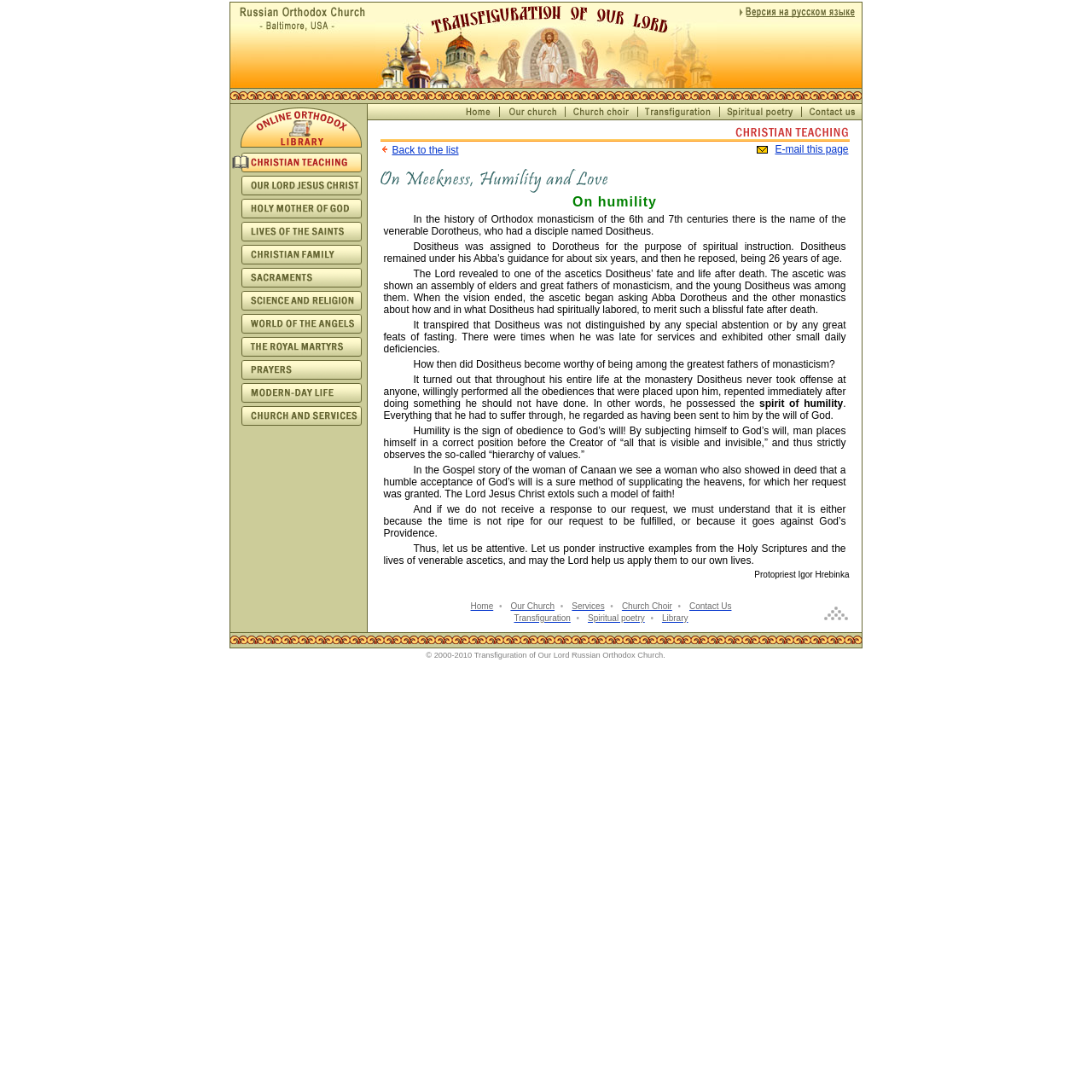Please find the bounding box for the UI element described by: "alt="Church and Services" name="button12"".

[0.211, 0.383, 0.336, 0.394]